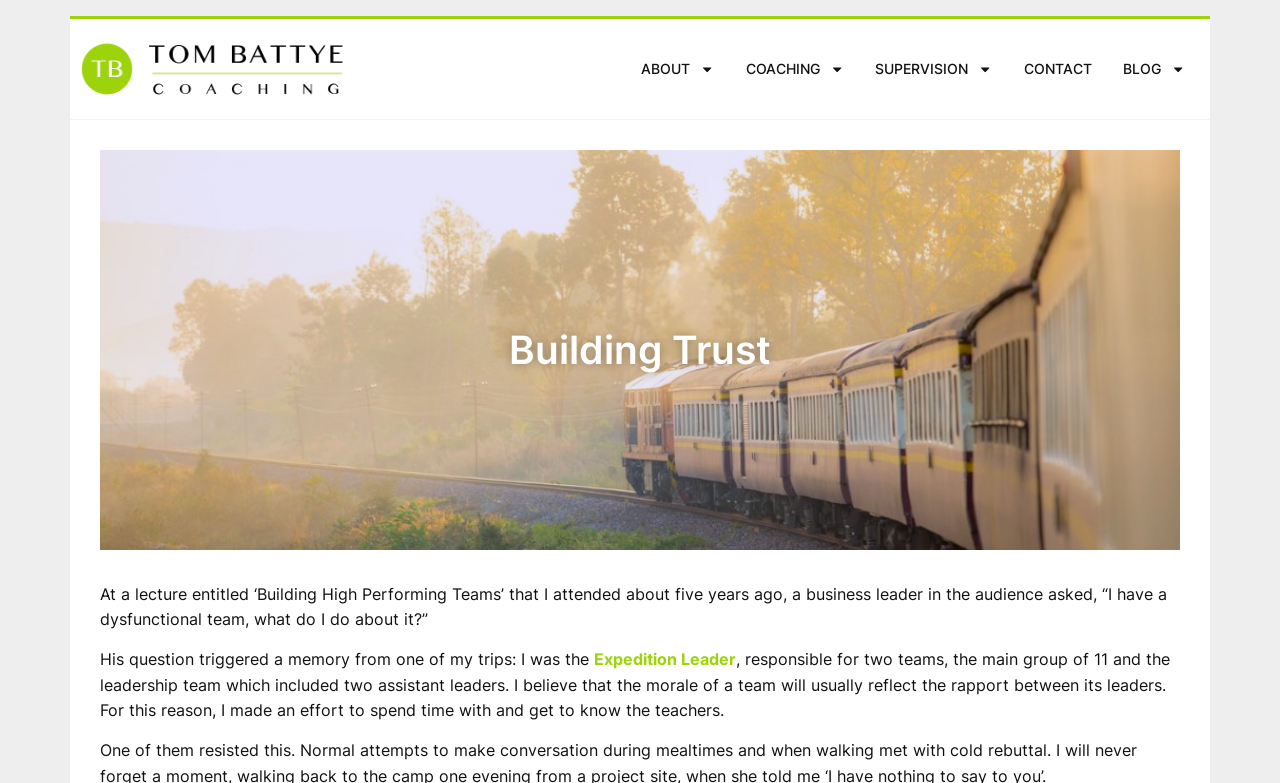Respond with a single word or phrase to the following question:
What is the name of the coaching service?

Tom Battye Coaching